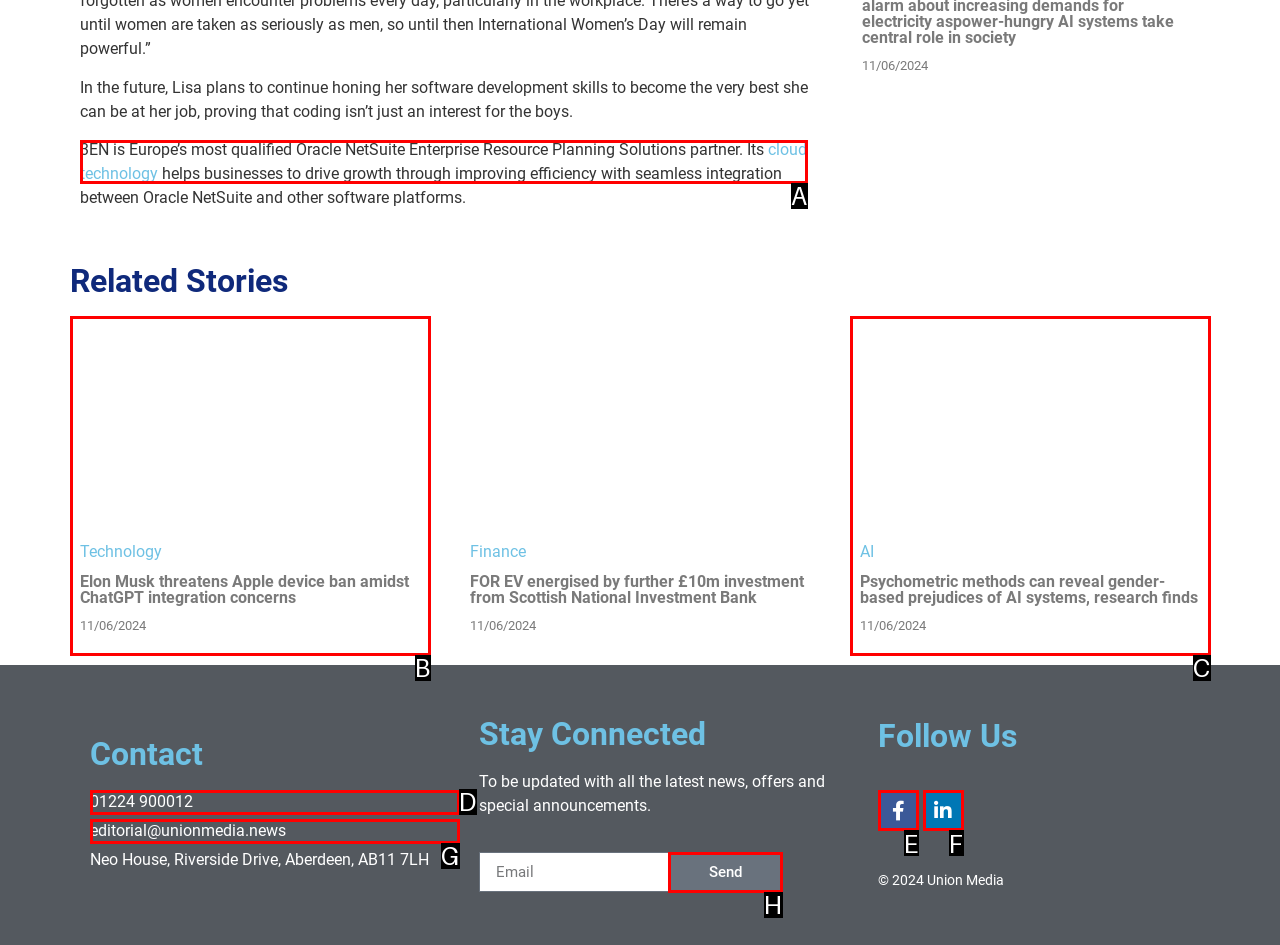Match the HTML element to the description: Facebook-f. Answer with the letter of the correct option from the provided choices.

E